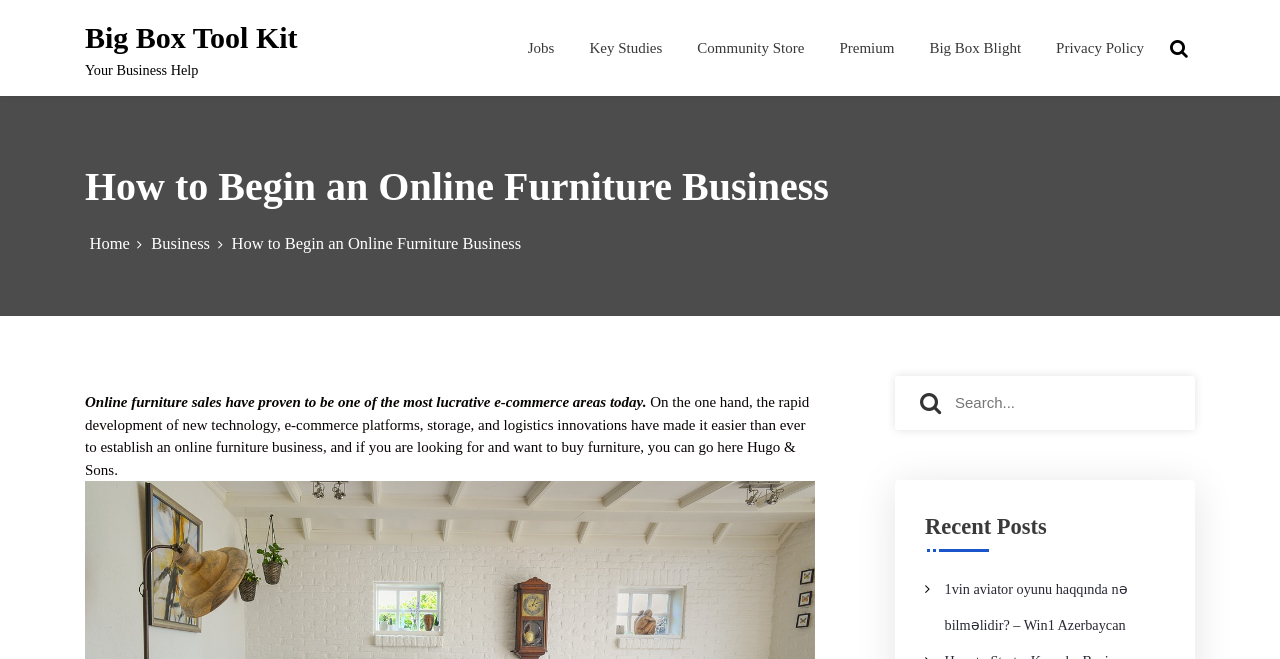Provide the bounding box coordinates for the UI element that is described as: "Privacy Policy".

[0.825, 0.061, 0.894, 0.085]